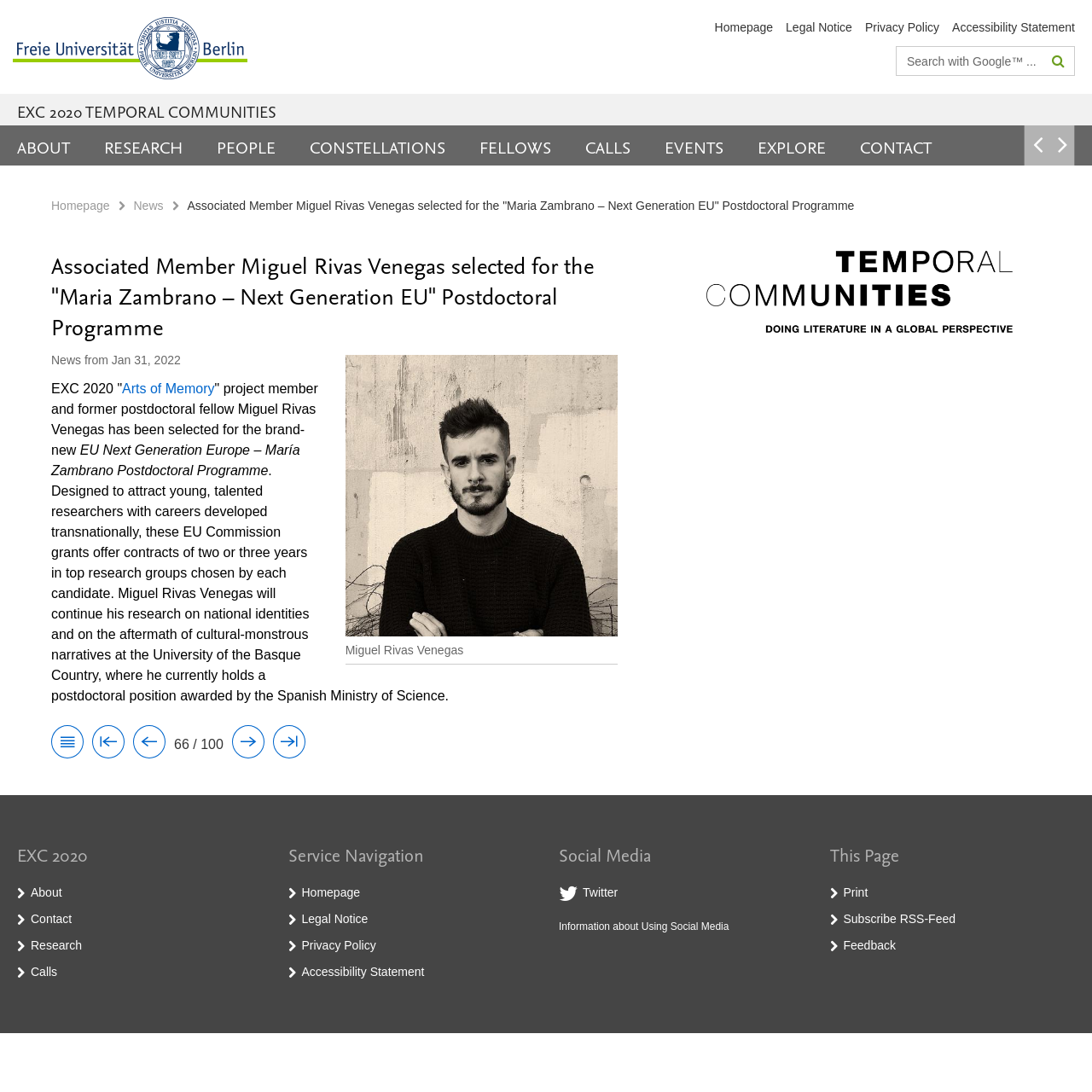What is the name of the postdoctoral programme?
Provide a thorough and detailed answer to the question.

The answer can be found in the main content of the webpage, where it is mentioned that Miguel Rivas Venegas has been selected for the 'Maria Zambrano – Next Generation EU' Postdoctoral Programme.